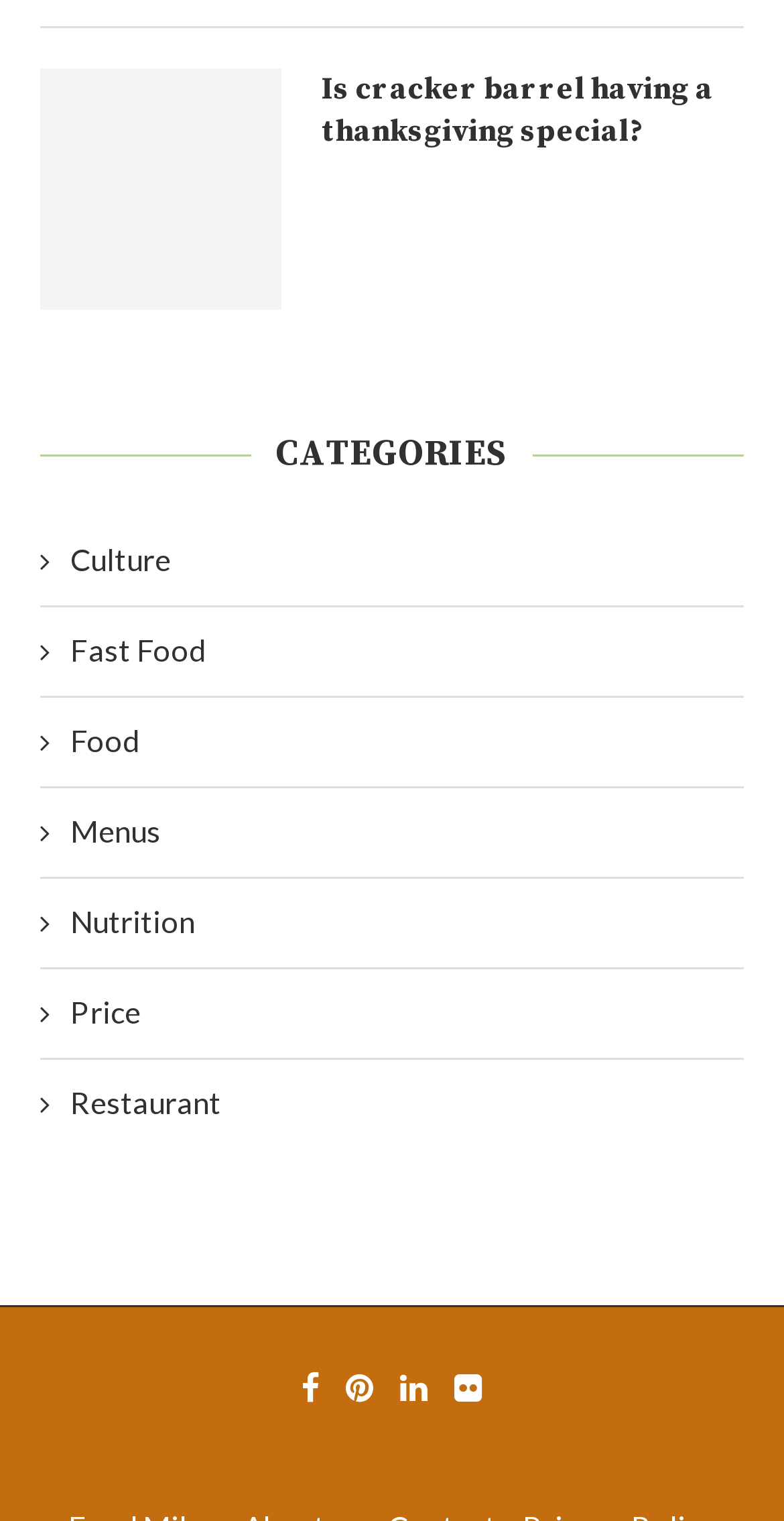What is the topic of the main article?
Refer to the image and provide a one-word or short phrase answer.

Cracker Barrel Thanksgiving special